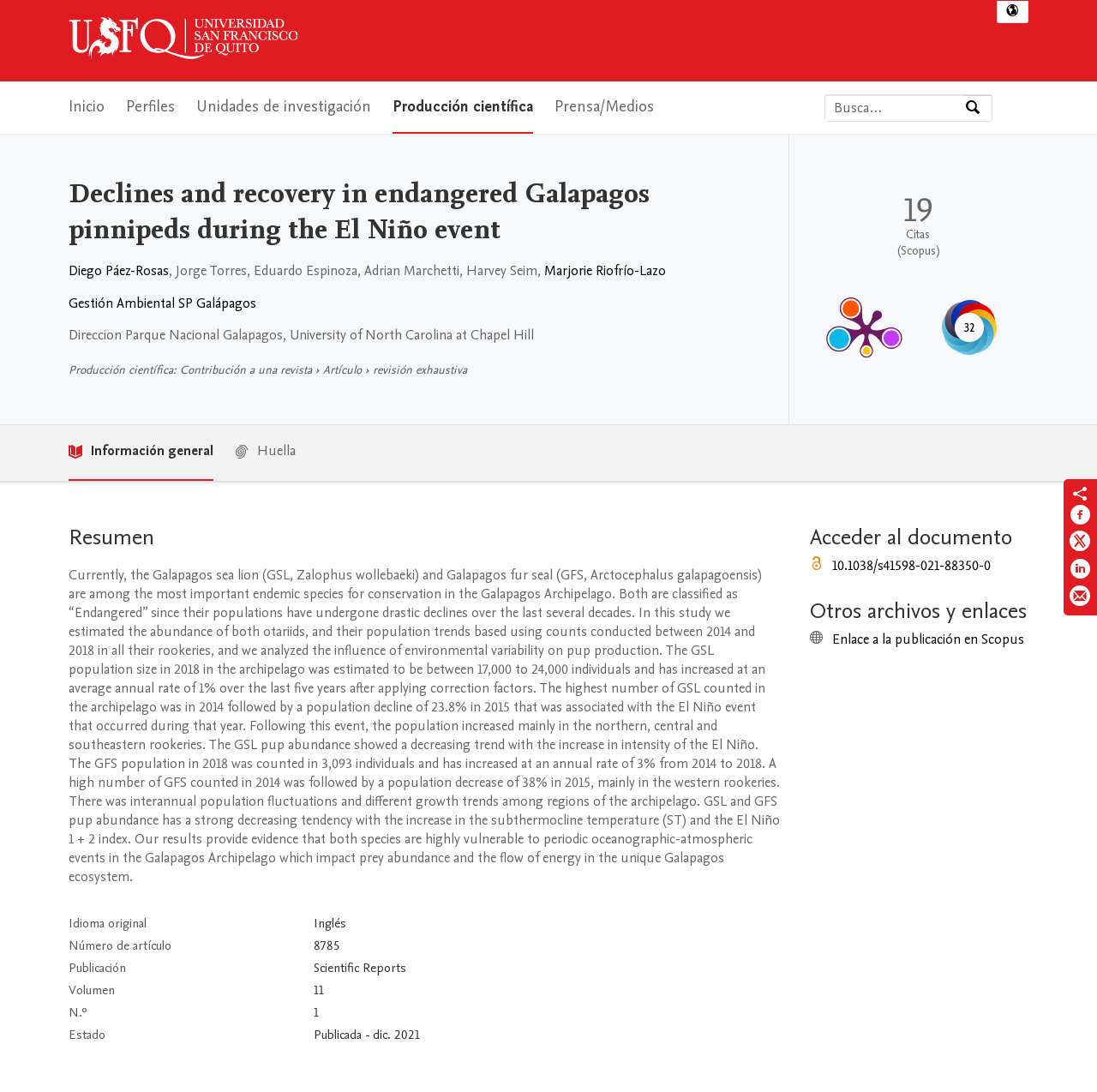Explain the webpage's design and content in an elaborate manner.

This webpage is about a scientific article titled "Declines and recovery in endangered Galapagos pinnipeds during the El Niño event" from Universidad San Francisco de Quito USFQ. At the top, there is a navigation menu with links to the main sections of the university's website, including "Inicio", "Perfiles", "Unidades de investigación", "Producción científica", and "Prensa/Medios". 

On the top right, there is a language selection button and a search bar with a placeholder text "Buscar por experiencia, nombre o afiliación". Below the navigation menu, there is a logo of Universidad San Francisco de Quito USFQ.

The main content of the webpage is divided into several sections. The first section displays the title of the article, followed by the authors' names, including Diego Páez-Rosas, Jorge Torres, Eduardo Espinoza, Adrian Marchetti, Harvey Seim, Marjorie Riofrío-Lazo, and others. 

The next section provides information about the publication, including the title, authors, and publication details. There is also a section with metrics about the publication, such as the number of citations and an altmetric score.

The main content of the article is presented in a section titled "Resumen", which provides a summary of the research. The text describes the decline and recovery of Galapagos sea lions and fur seals during the El Niño event, including the estimated population sizes, trends, and the influence of environmental variability on pup production.

Below the summary, there is a table with additional information about the publication, including the original language, article number, publication, volume, and issue number. 

The webpage also provides links to access the full document, as well as other related files and links, including a link to the publication in Scopus. Finally, there are social media sharing buttons at the bottom right corner of the page.